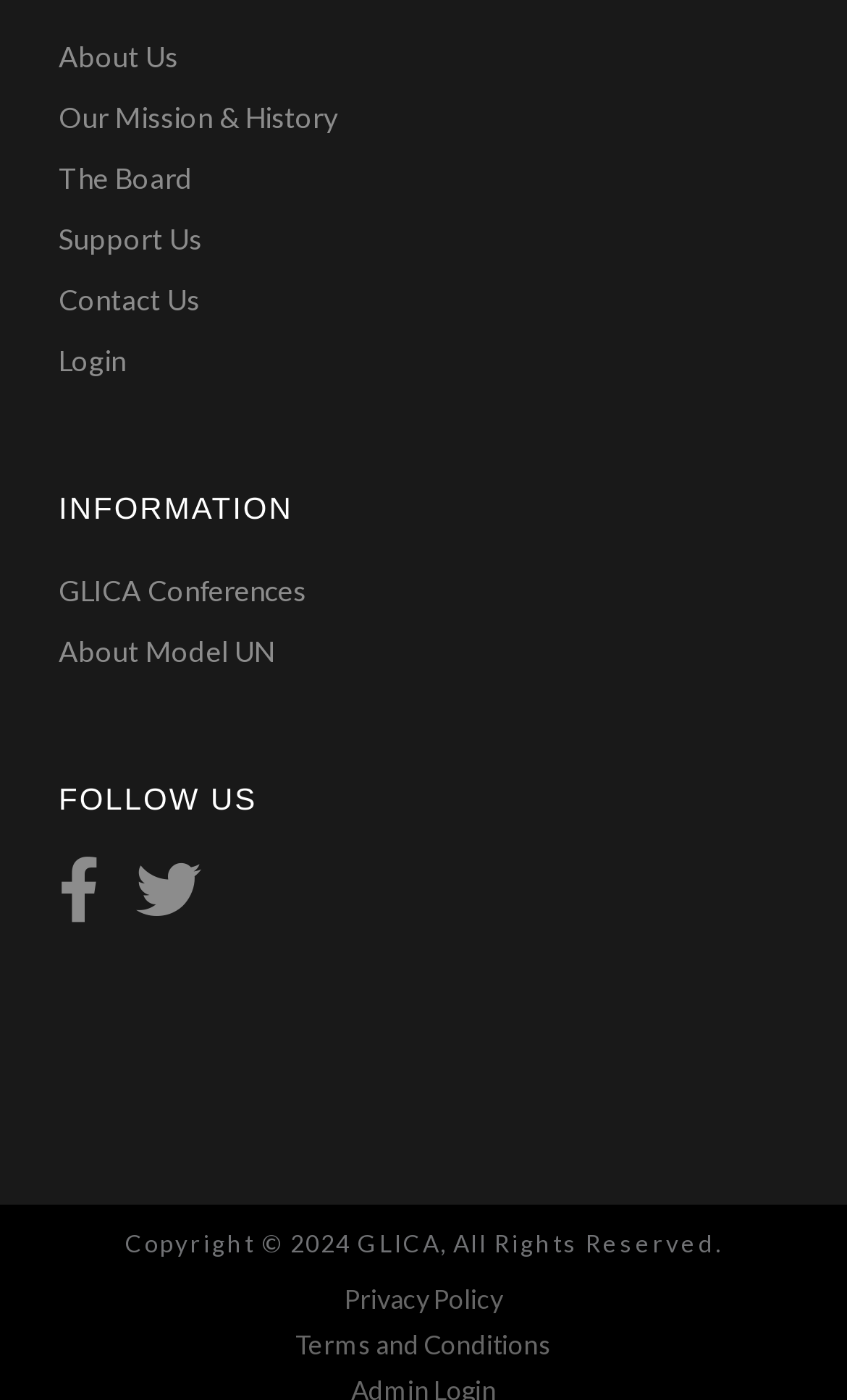Find the bounding box coordinates of the element to click in order to complete the given instruction: "go to about us page."

[0.069, 0.026, 0.21, 0.054]